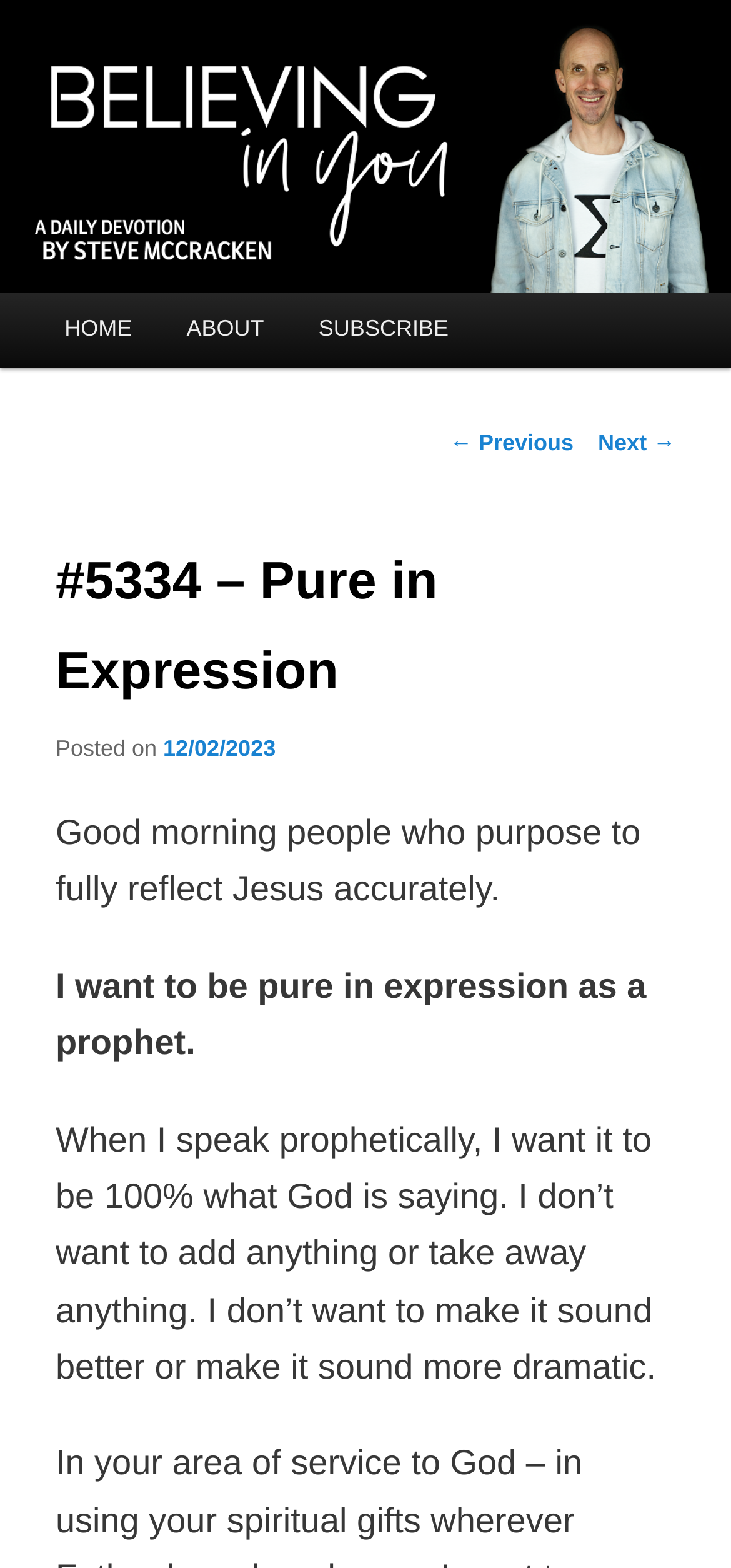Bounding box coordinates are specified in the format (top-left x, top-left y, bottom-right x, bottom-right y). All values are floating point numbers bounded between 0 and 1. Please provide the bounding box coordinate of the region this sentence describes: Believing In You

[0.076, 0.087, 0.549, 0.12]